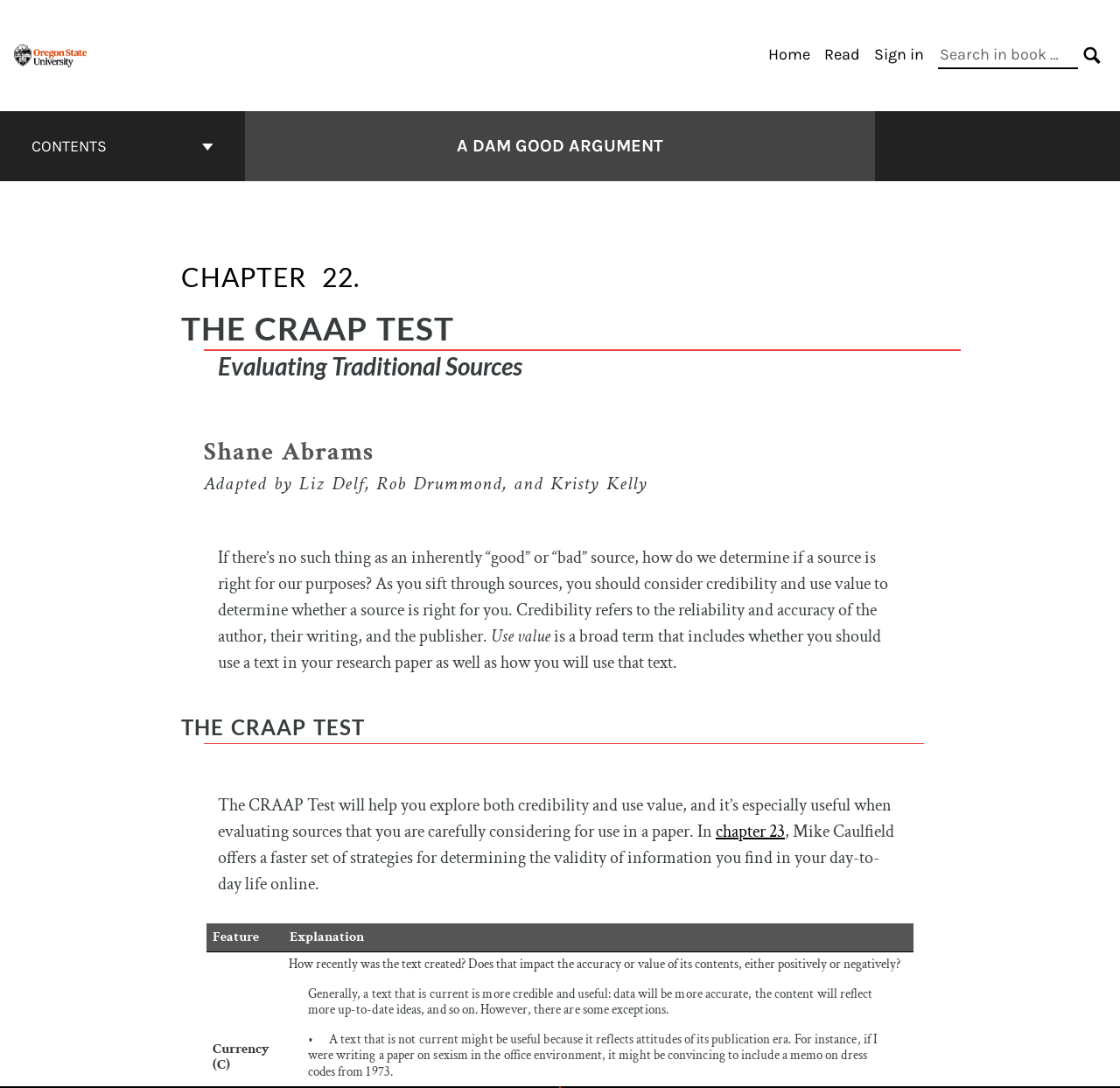From the details in the image, provide a thorough response to the question: What is the name of the test mentioned in the webpage?

The webpage mentions the CRAAP Test as a method to evaluate sources, specifically in the heading 'THE CRAAP TEST' and in the text 'The CRAAP Test will help you explore both credibility and use value...'.